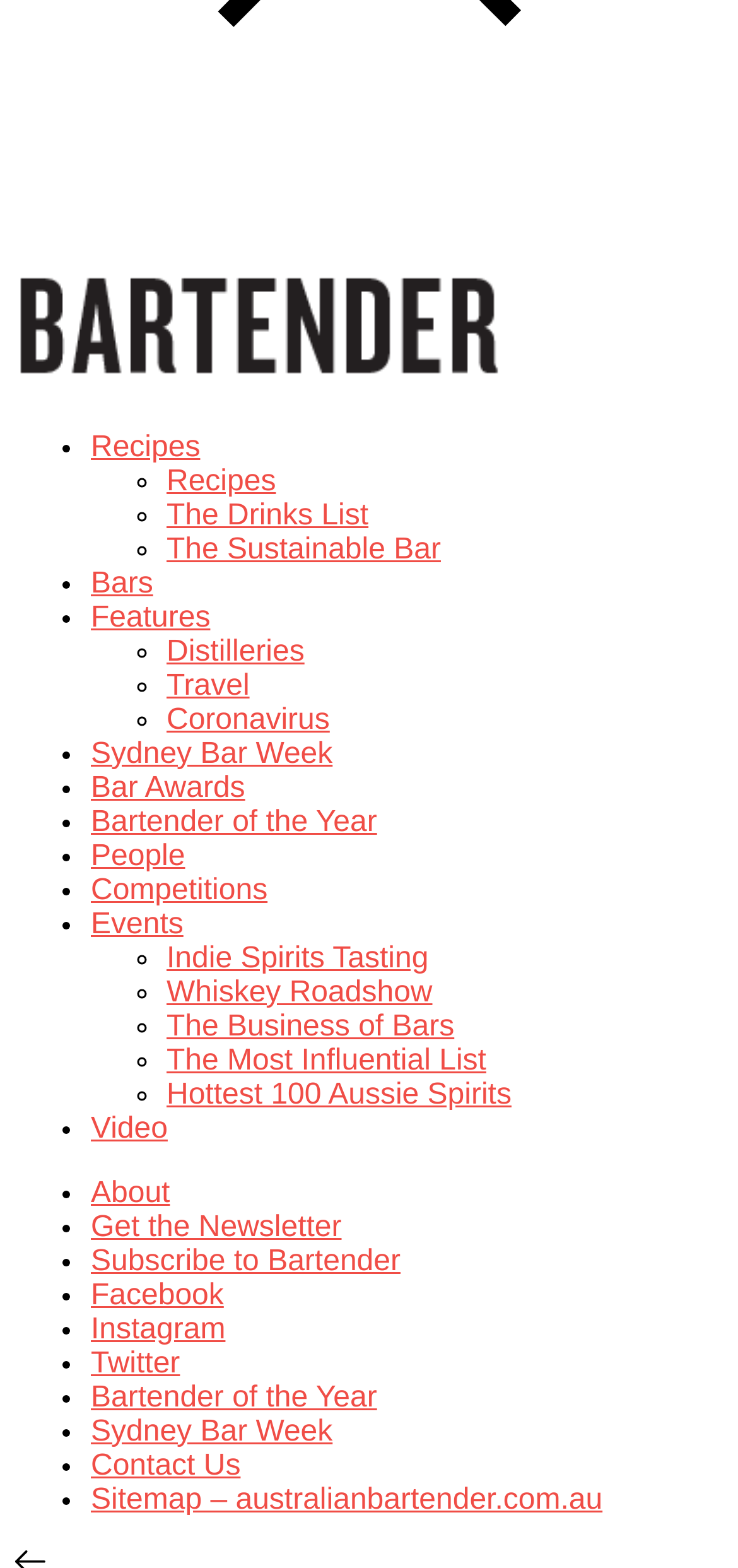How many social media links are on the webpage?
Using the image provided, answer with just one word or phrase.

3